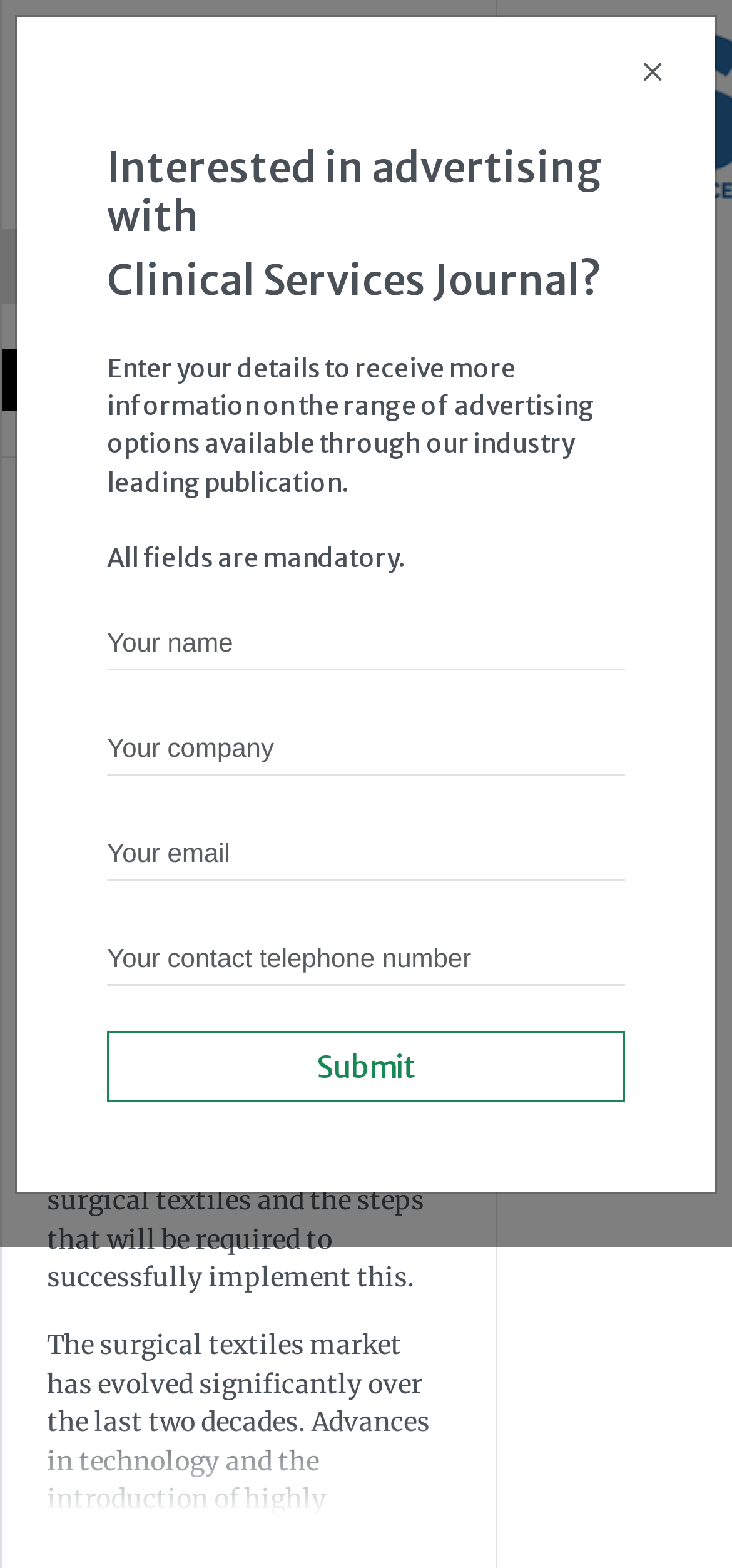What is the company name in the logo?
Use the image to answer the question with a single word or phrase.

Loewenstein Medical UK Ltd